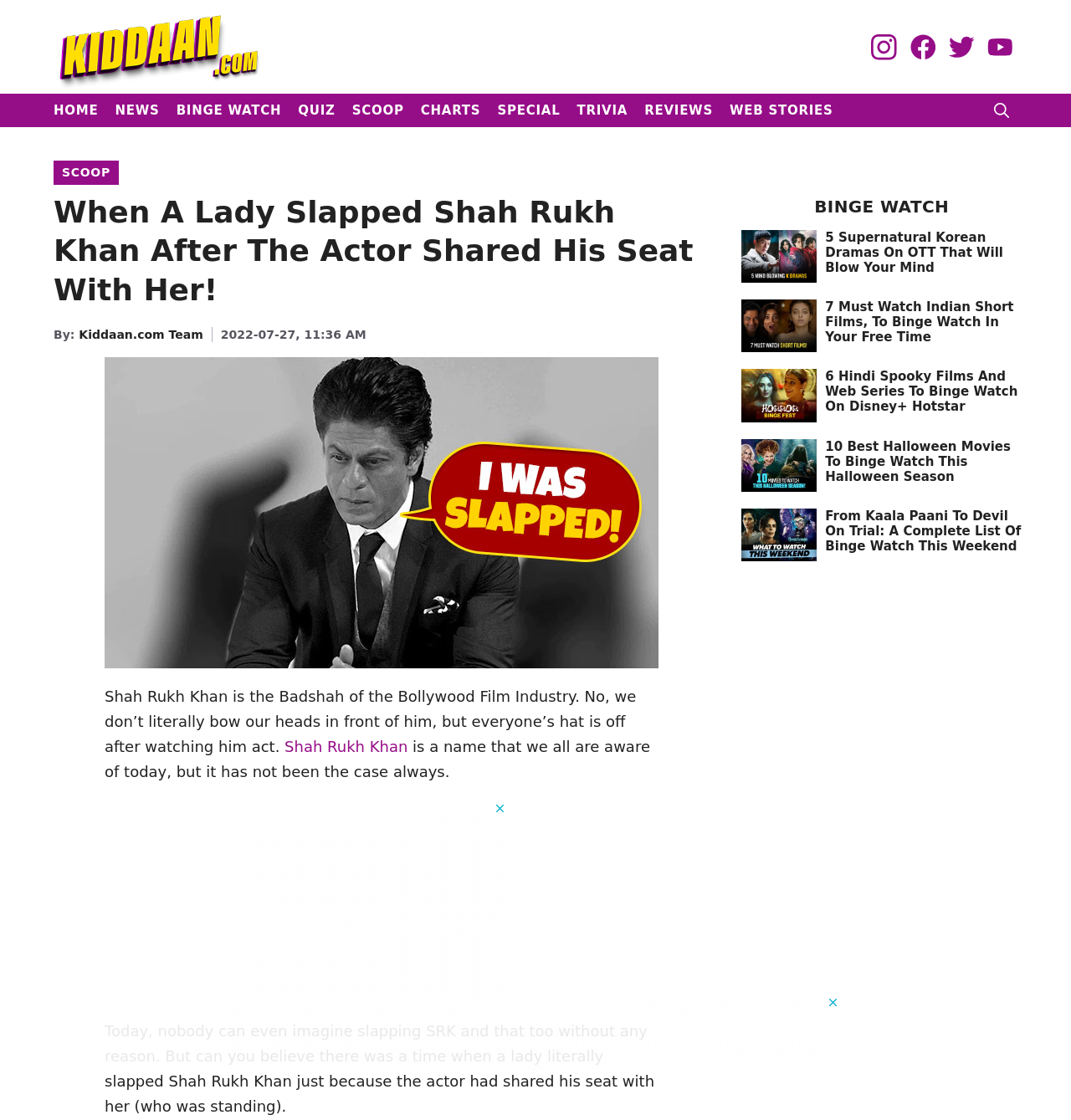Identify the bounding box coordinates for the UI element described as: "West Isles".

None